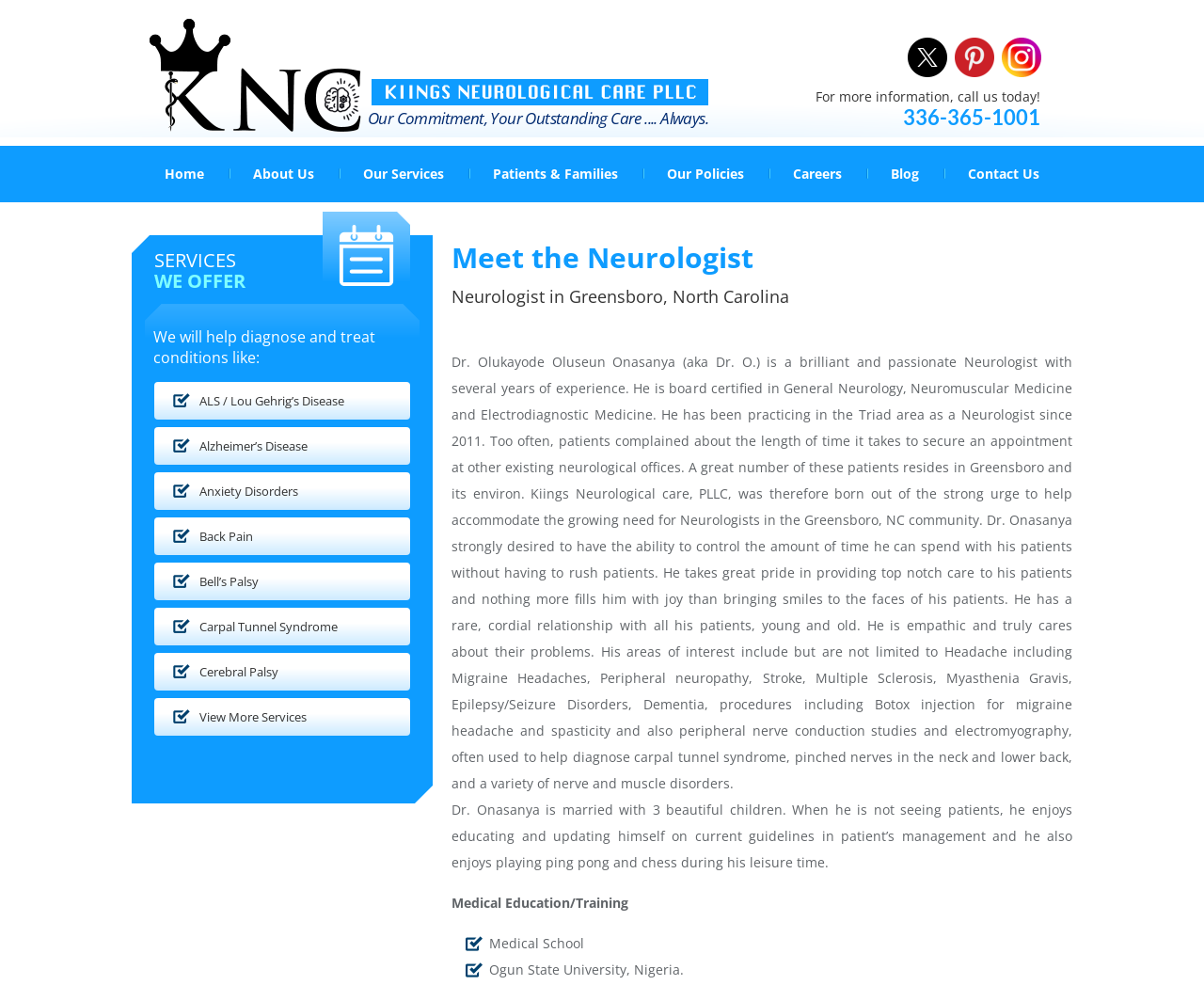Respond with a single word or phrase:
What is the name of the neurologist?

Dr. Olukayode Oluseun Onasanya